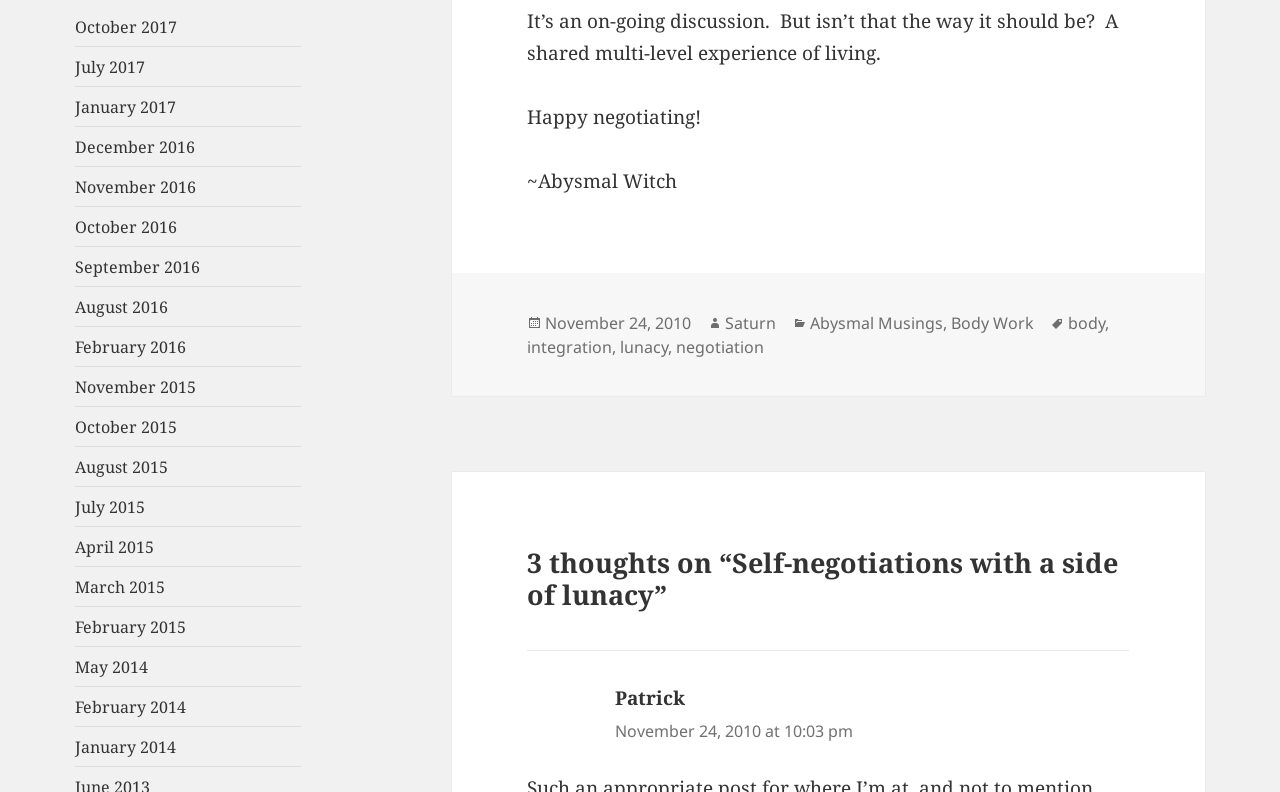Could you provide the bounding box coordinates for the portion of the screen to click to complete this instruction: "Check categories of Abysmal Musings"?

[0.633, 0.393, 0.737, 0.422]